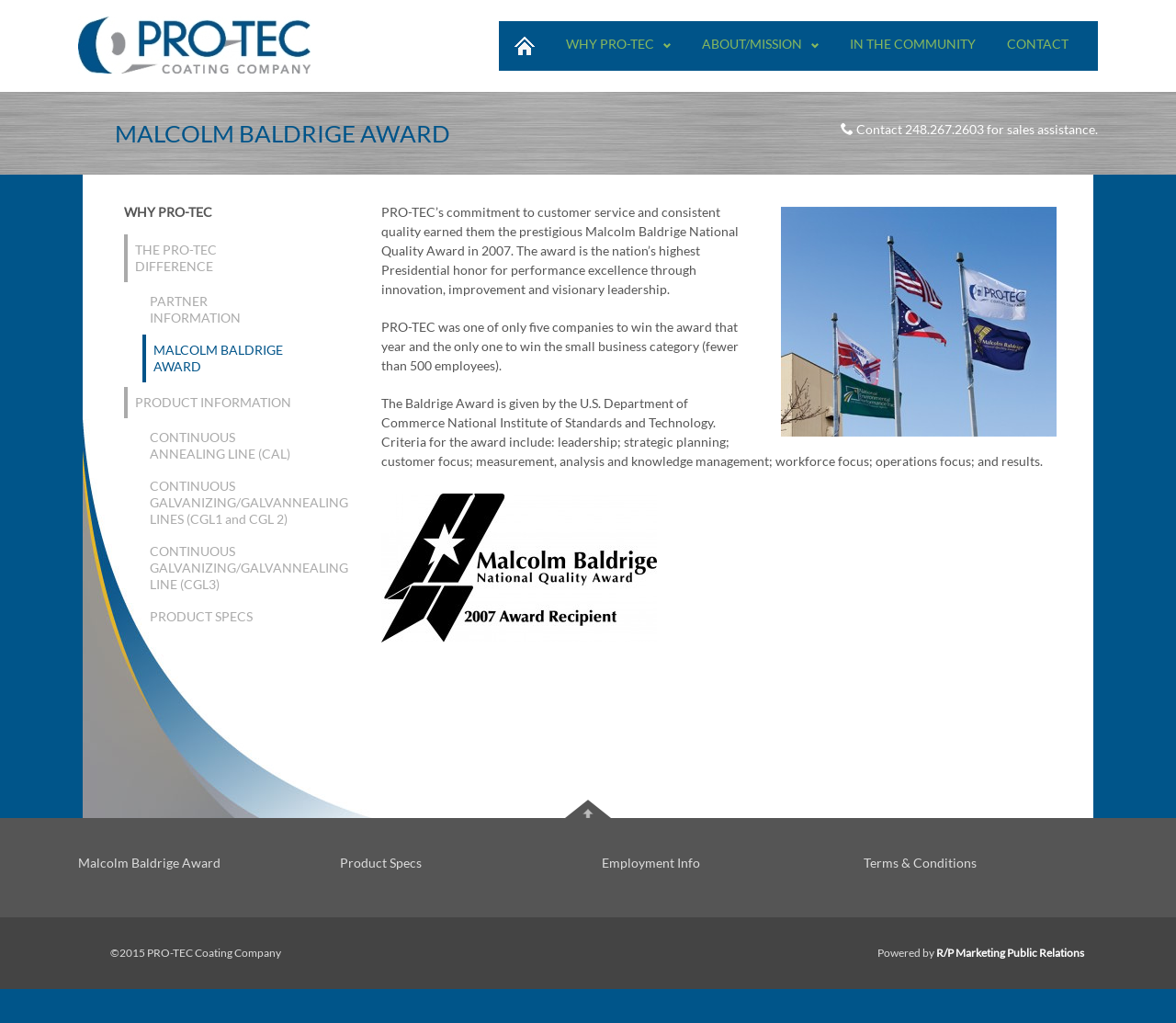Answer the question with a single word or phrase: 
What is the year in which the website's copyright was claimed?

2015